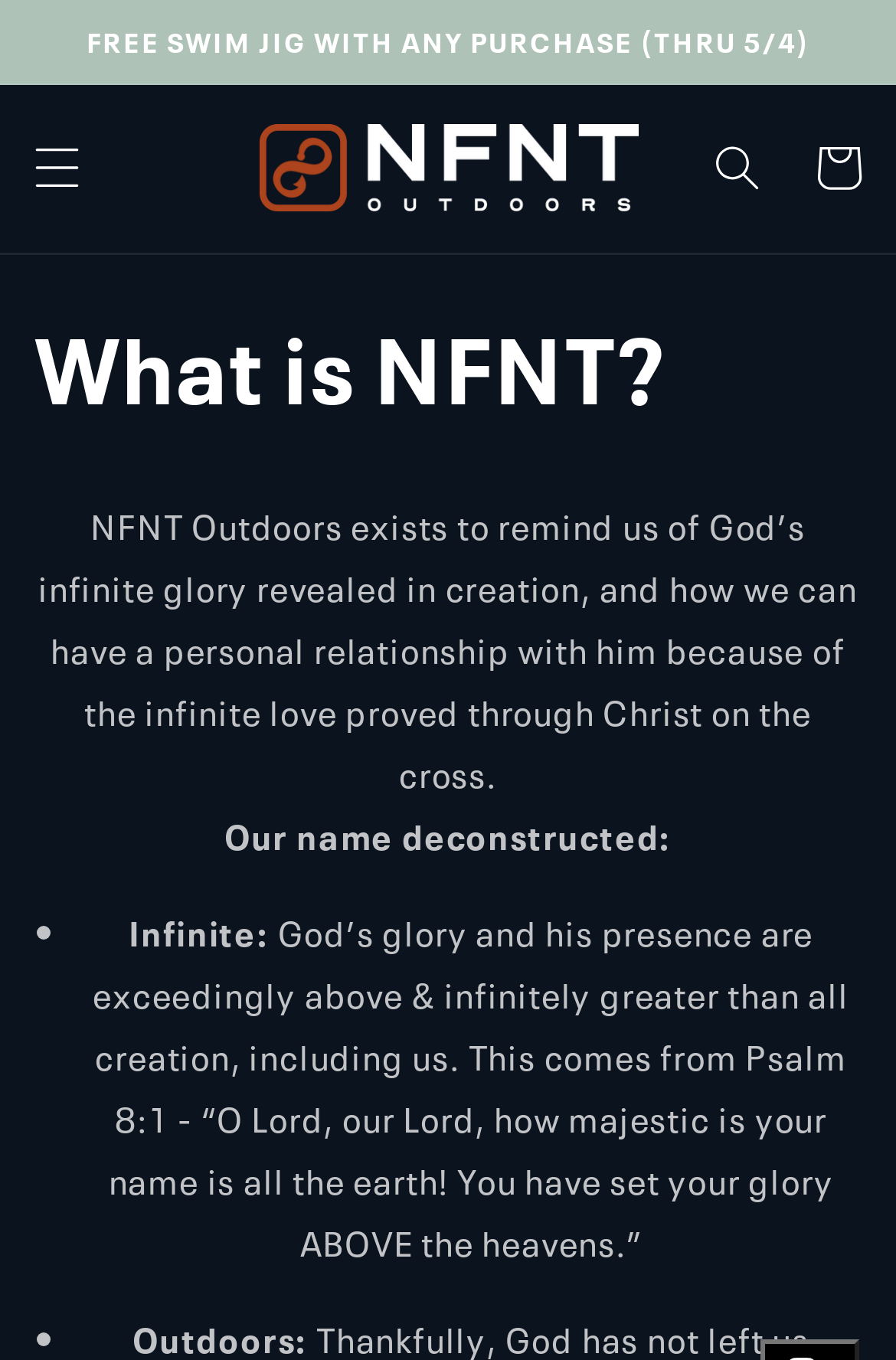Identify the main heading of the webpage and provide its text content.

What is NFNT?